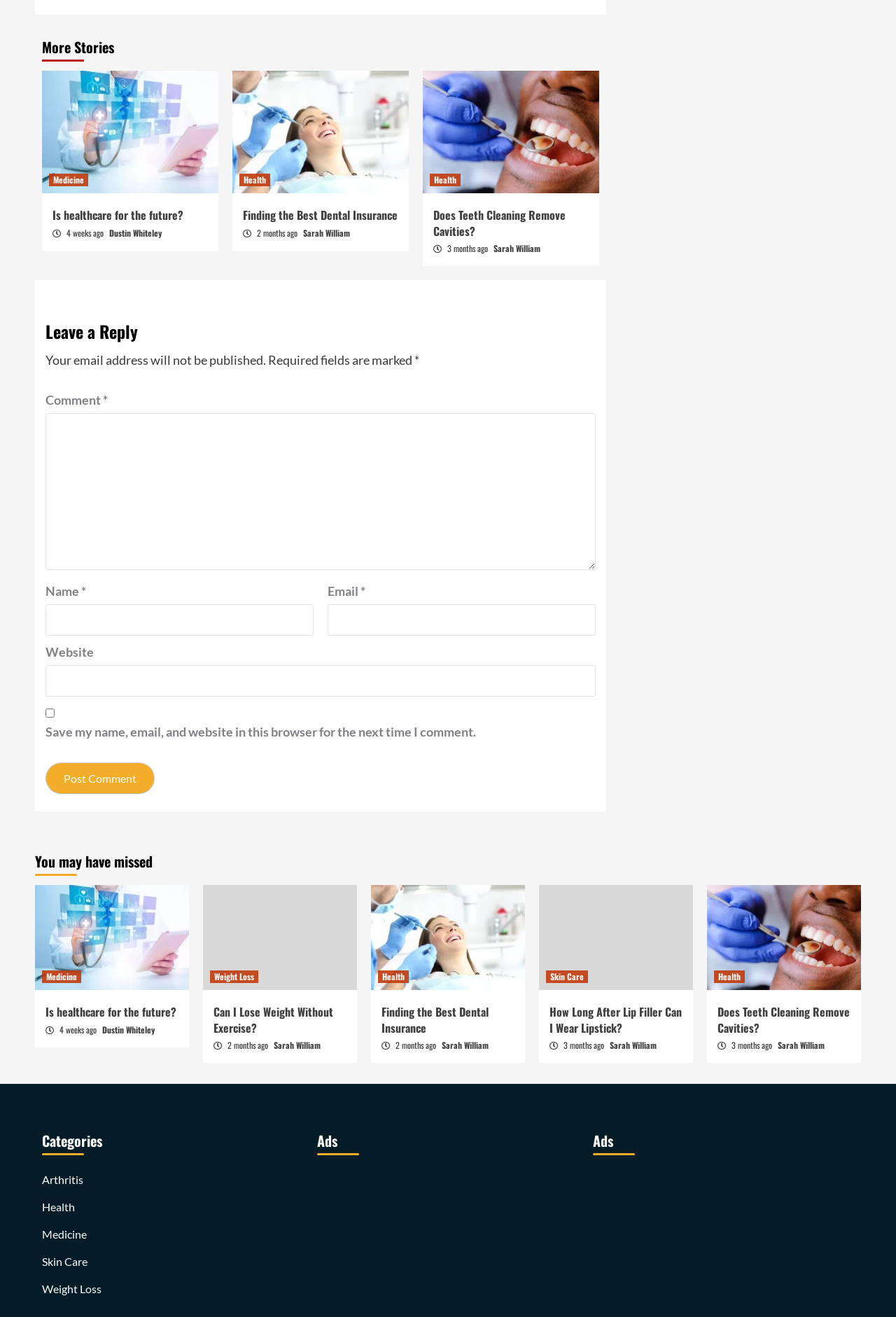What is the category of the first article?
Please provide a detailed answer to the question.

I looked at the first figure element under the 'More Stories' heading and found a link with the text 'Medicine', which indicates the category of the first article.